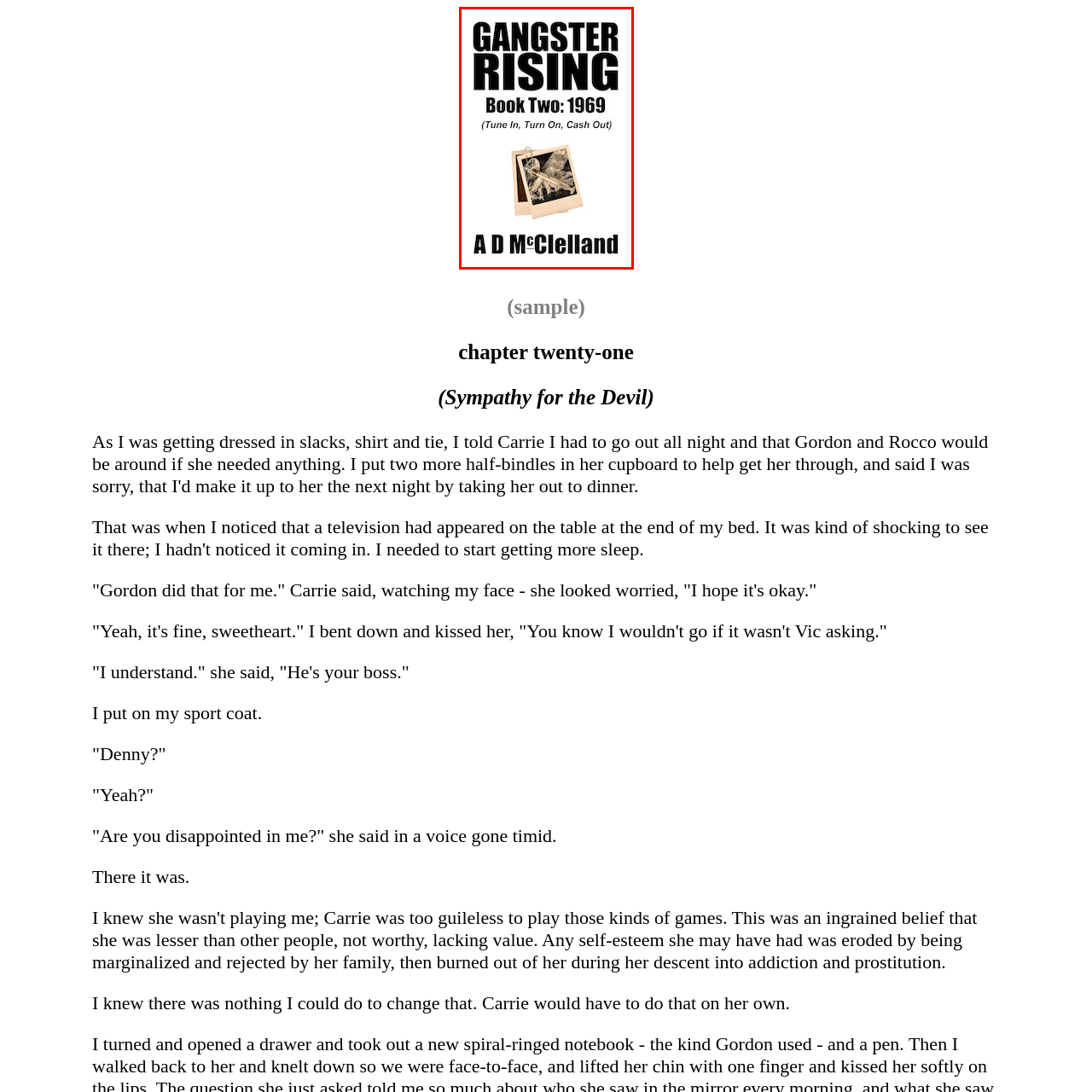Focus on the image enclosed by the red outline and give a short answer: What is the subtitle of the book?

Book Two: 1969